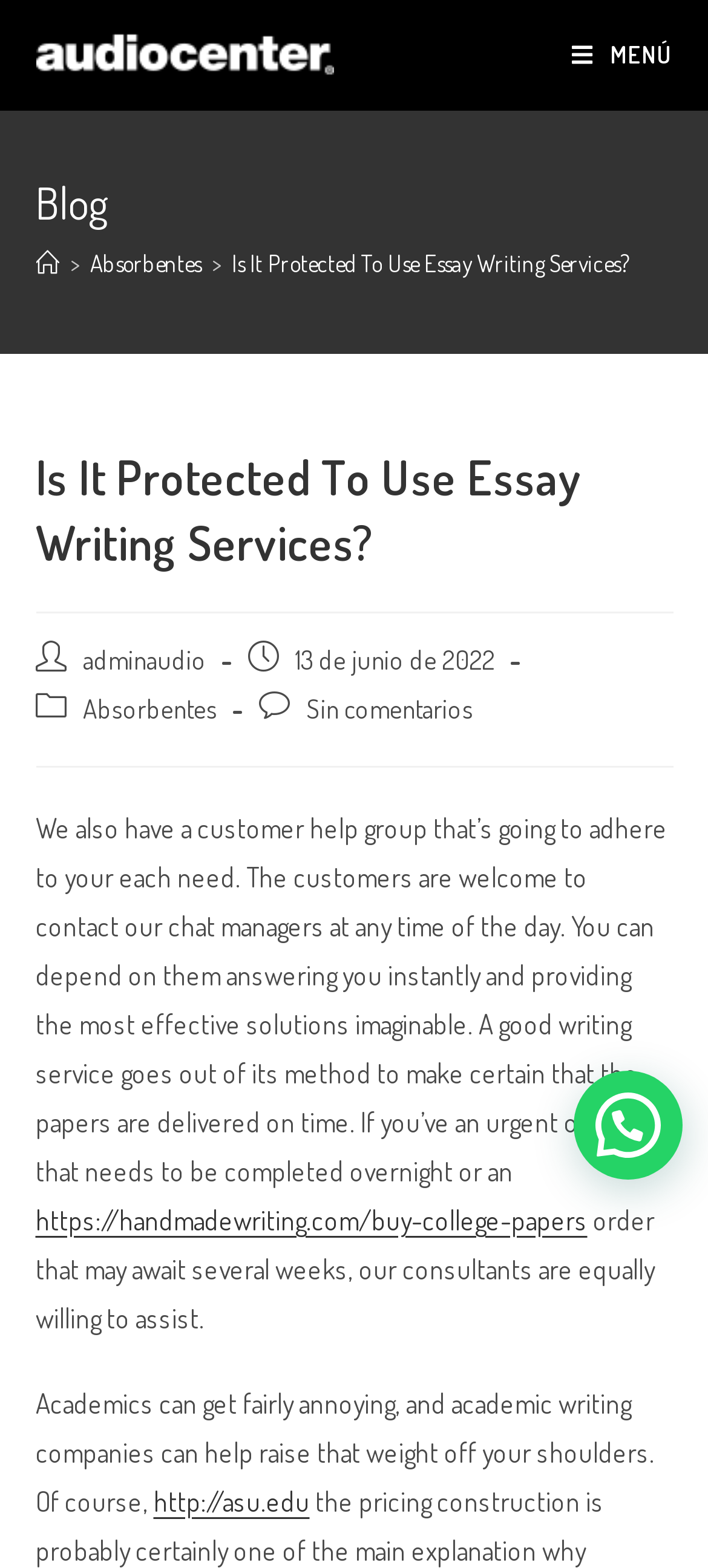Provide a thorough description of this webpage.

The webpage is about an article titled "Is It Protected To Use Essay Writing Services?" from Audiocenter Soluciones. At the top-left corner, there is a layout table with a link. On the top-right corner, there is a mobile menu link with the text "Menú en móvil" and a static text "MENÚ" next to it.

Below the top section, there is a header section with a heading "Blog" and a navigation menu "Migas de pan" that contains links to "Inicio", "Absorbentes", and the current article "Is It Protected To Use Essay Writing Services?".

The main content of the article is divided into several sections. The first section has a heading with the same title as the article. Below it, there is a link to "adminaudio" and a static text showing the date "13 de junio de 2022". There are also links to "Absorbentes" and "Sin comentarios" nearby.

The main article content starts with a paragraph of text that describes the benefits of a good writing service, including having a customer help group and delivering papers on time. The text also mentions that the consultants are willing to assist with urgent orders. There is a link to "https://handmadewriting.com/buy-college-papers" in the middle of the paragraph.

The article continues with another paragraph of text that discusses how academic writing companies can help with academic tasks. There is a link to "http://asu.edu" at the end of the paragraph.